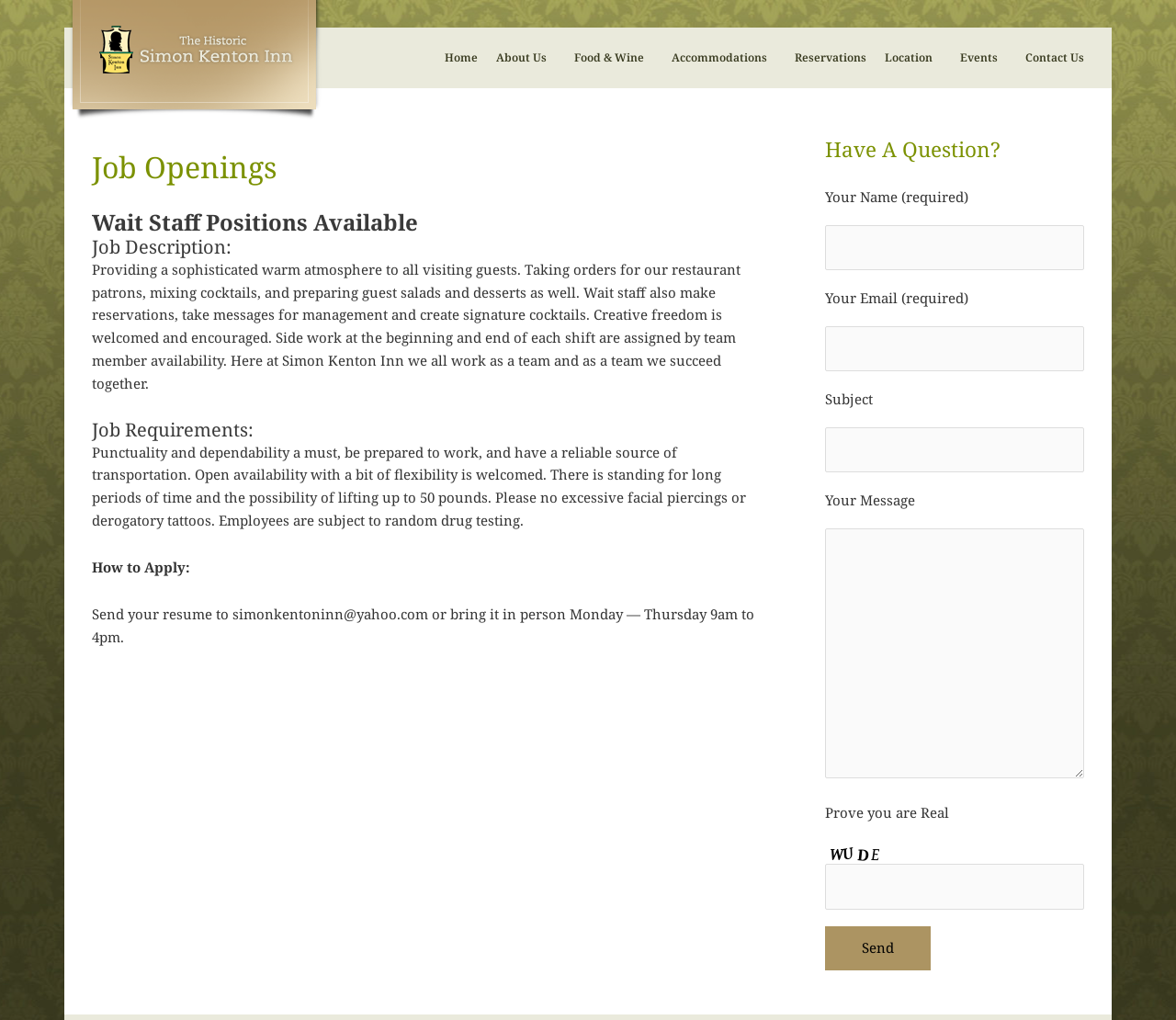Using the description "Accommodations", locate and provide the bounding box of the UI element.

[0.563, 0.036, 0.668, 0.077]